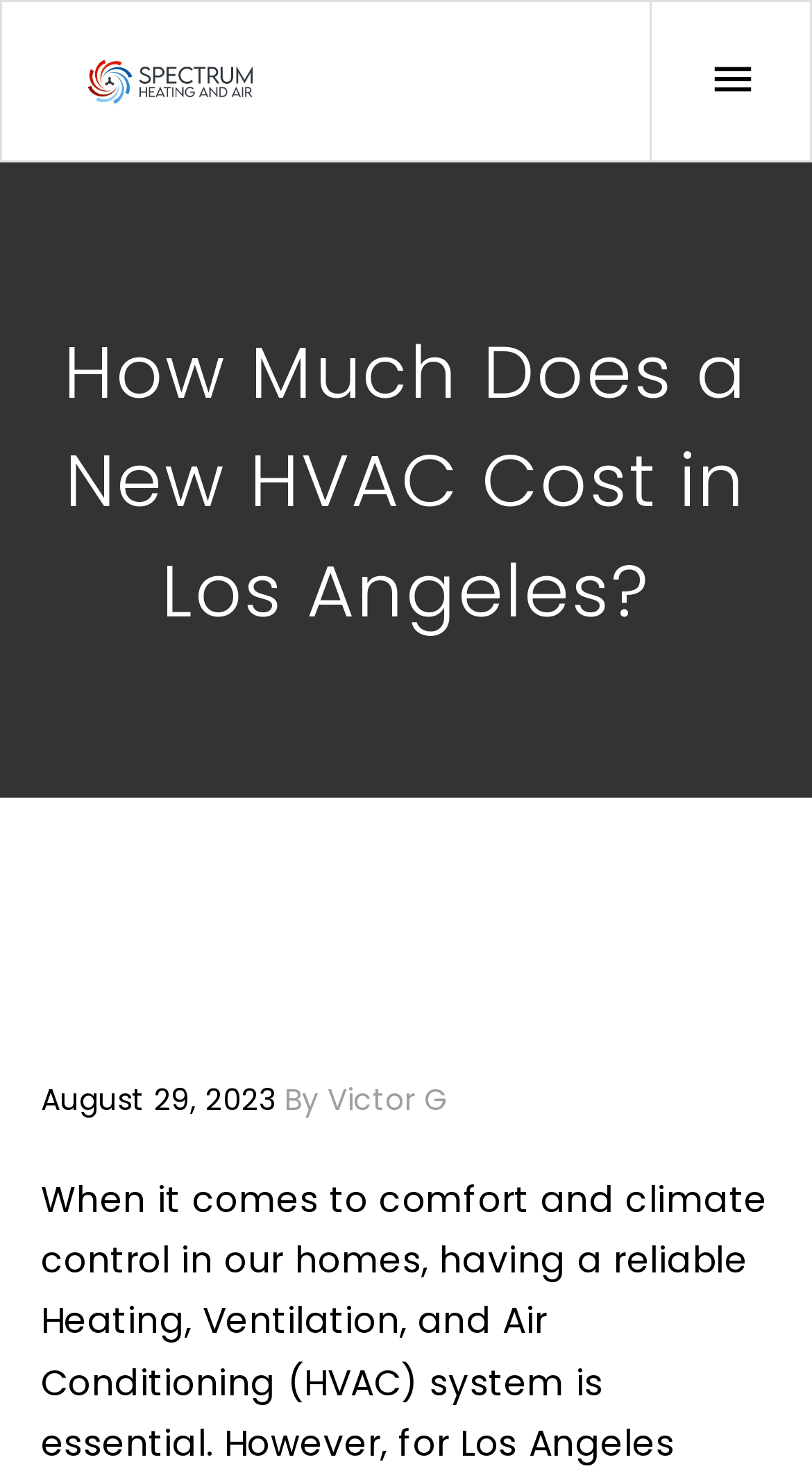Please give a one-word or short phrase response to the following question: 
What is the topic of the article?

HVAC Cost